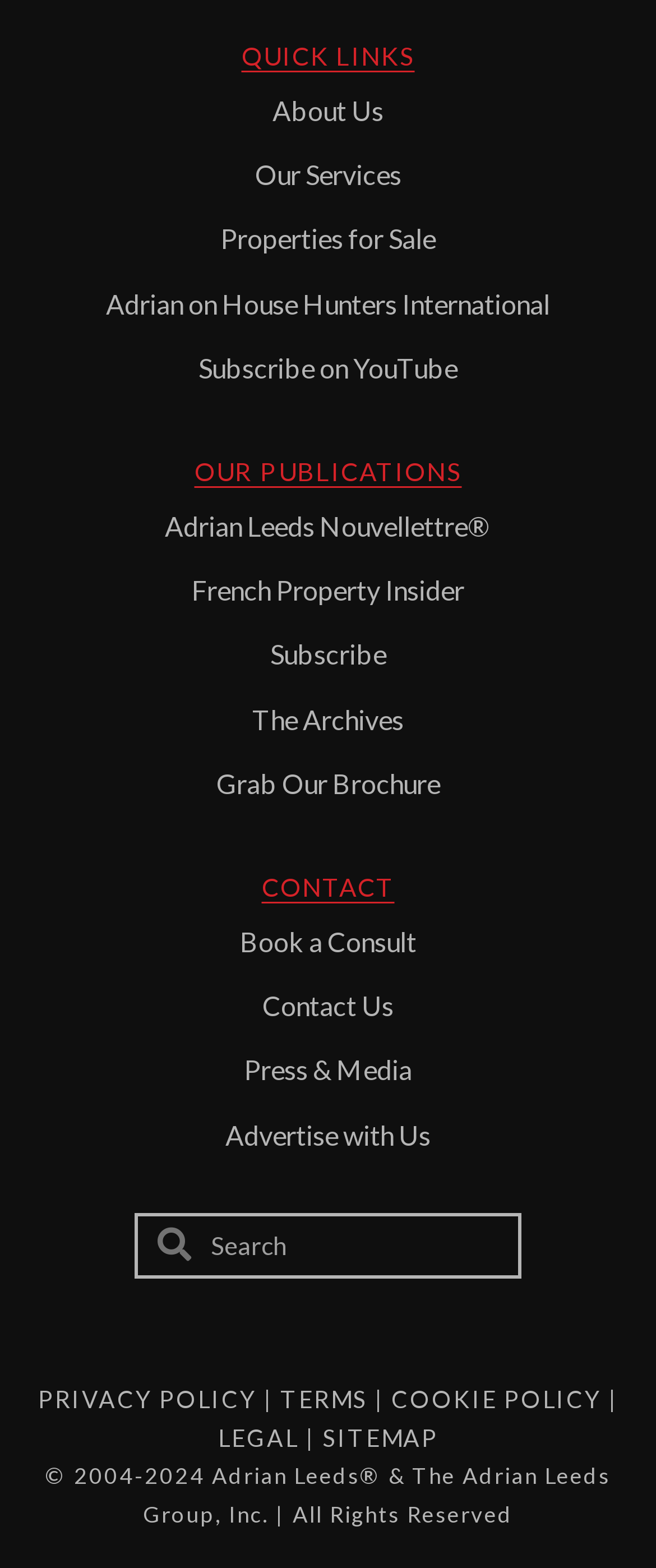Answer the following inquiry with a single word or phrase:
What is the name of the person associated with the website?

Adrian Leeds